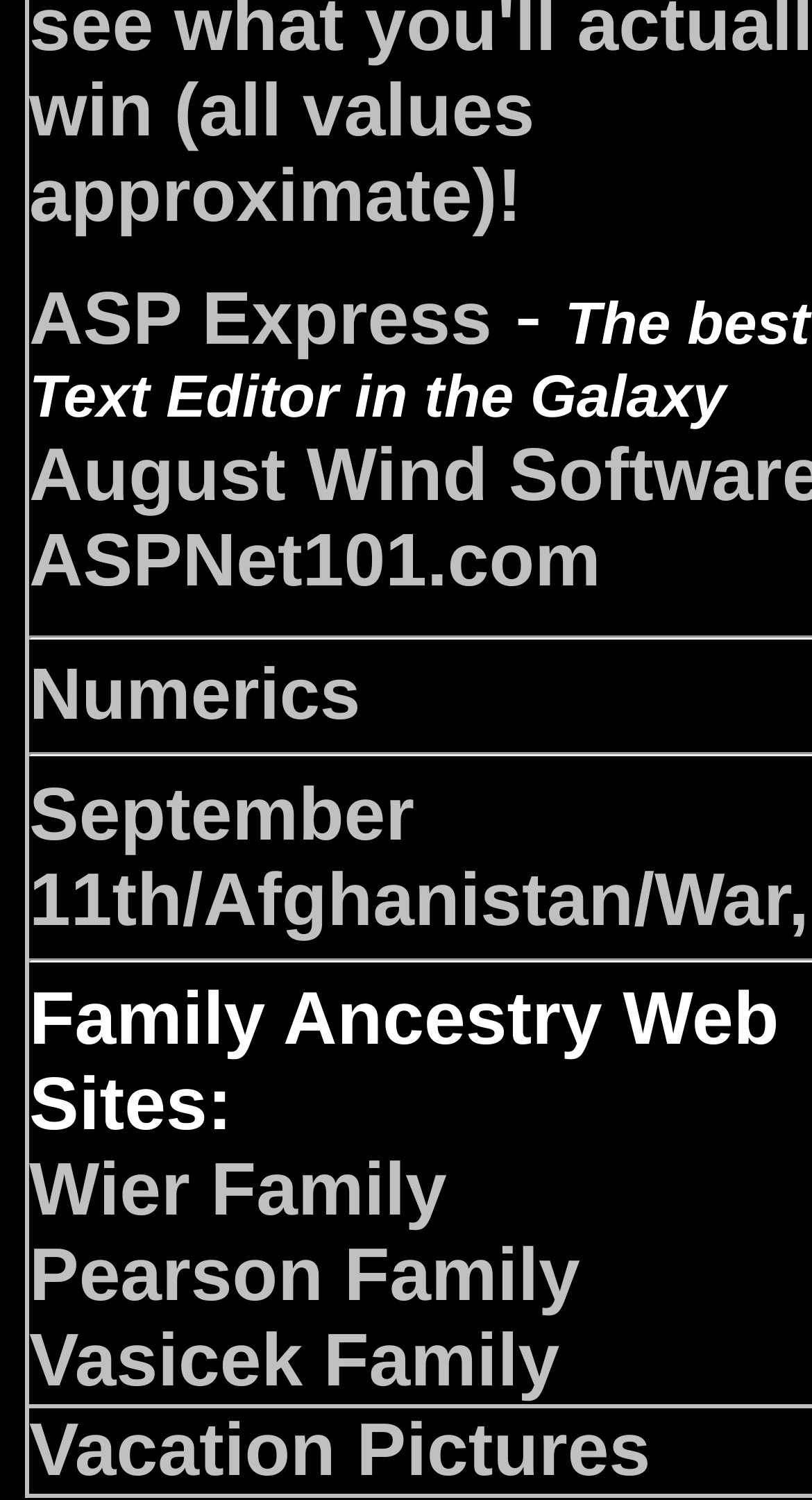Give a one-word or phrase response to the following question: How many links are there on the page?

7